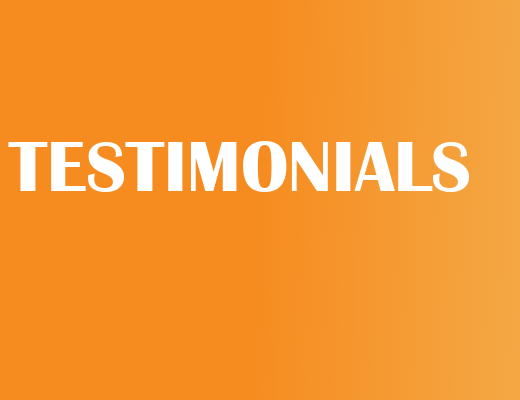Provide a comprehensive description of the image.

The image prominently features the word "TESTIMONIALS" in bold, wide white typography set against a vibrant orange background. This dynamic color scheme captures attention and gives a sense of enthusiasm and positivity, aligning with the theme of customer feedback and experiences. Positioned within a section dedicated to testimonials, this header invites viewers to explore the shared experiences of past participants, enhancing the overall appeal of the content related to Raglan Surf School.